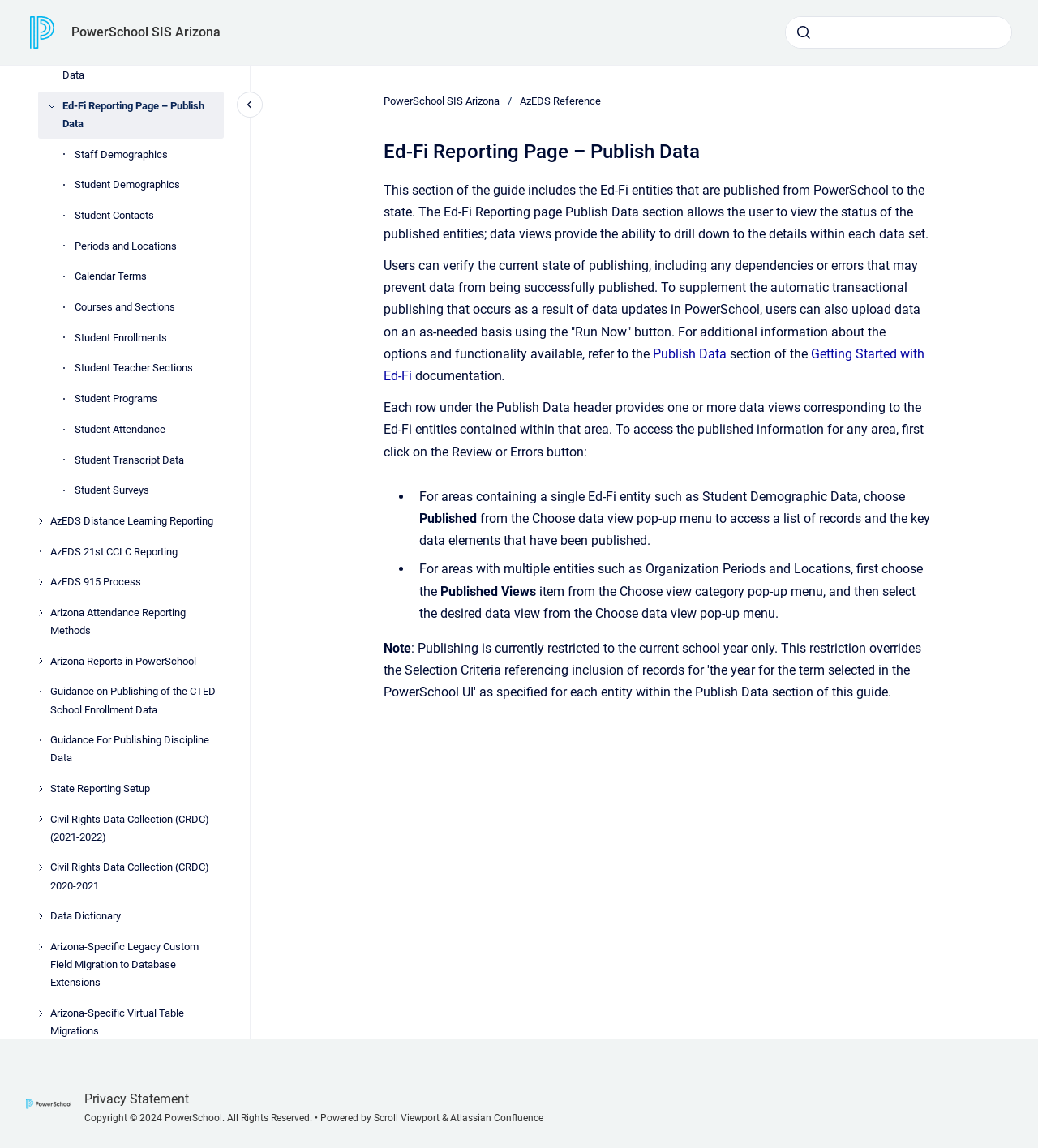Please identify the bounding box coordinates of the area I need to click to accomplish the following instruction: "Learn more about how we use cookies".

None